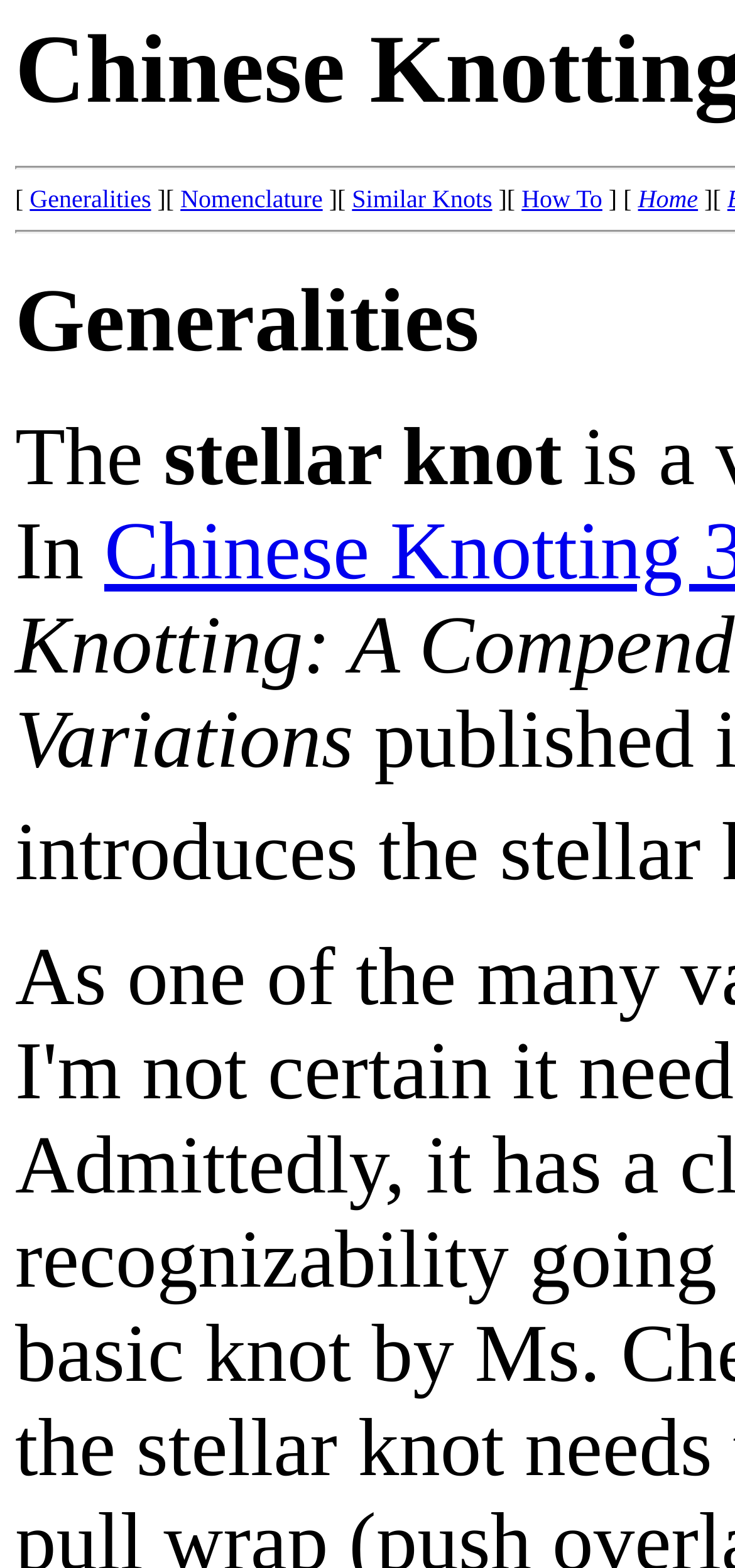Offer a meticulous description of the webpage's structure and content.

The webpage is about the stellar knot, a type of Chinese knotting. At the top, there is a navigation menu with five links: "Generalities", "Nomenclature", "Similar Knots", "How To", and "Home". These links are aligned horizontally, with "Generalities" on the left and "Home" on the right. 

Below the navigation menu, there is a title that reads "The stellar knot". The title is centered and takes up about half of the page's width.